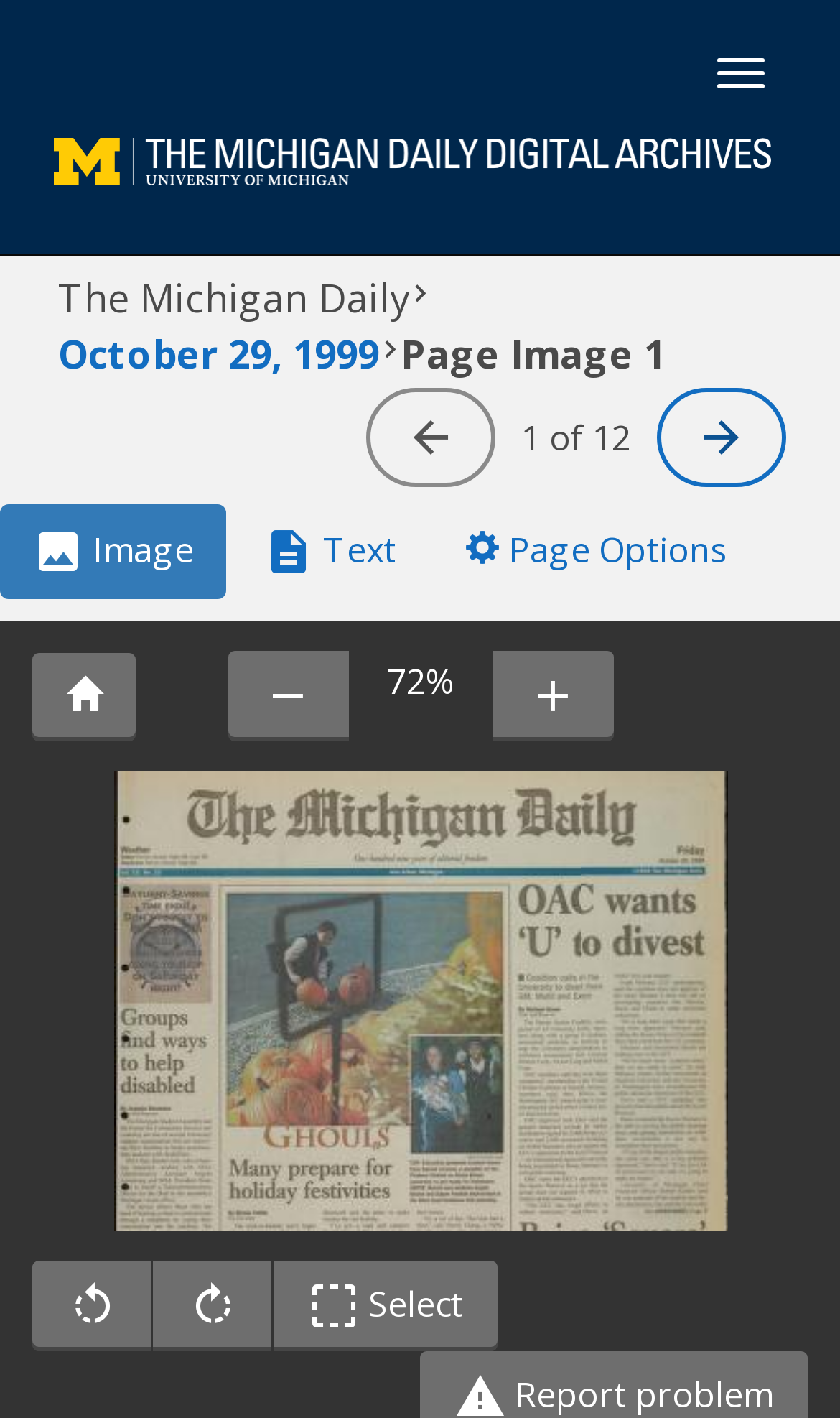Give a full account of the webpage's elements and their arrangement.

The webpage is an archive of The Michigan Daily publication, specifically the October 29, 1999 issue, volume 110, issue 23, displaying Image 1 of 12. 

At the top right corner, there is a button to toggle navigation. On the top left, there is a link to The Michigan Daily Digital Archives, accompanied by an image with the same name. Below this, a heading displays the title "The Michigan Daily October 29, 1999 Page Image 1". 

Underneath the heading, there is a link to "October 29, 1999" and a text "1 of 12" indicating the current image number. To the right of the text, there is an empty link. 

Below these elements, there is a horizontal tab list with three tabs: "Image", "Text", and "Page Options". The "Page Options" tab has a dropdown menu with three groups of controls: a button with a gear icon, zoom controls, and image controls. The zoom controls consist of a "Zoom out" button, a text displaying the current zoom level "72%", and a "Zoom in" button. The image controls have three buttons: a rotate button, a flip button, and a "Toggle Select" button.